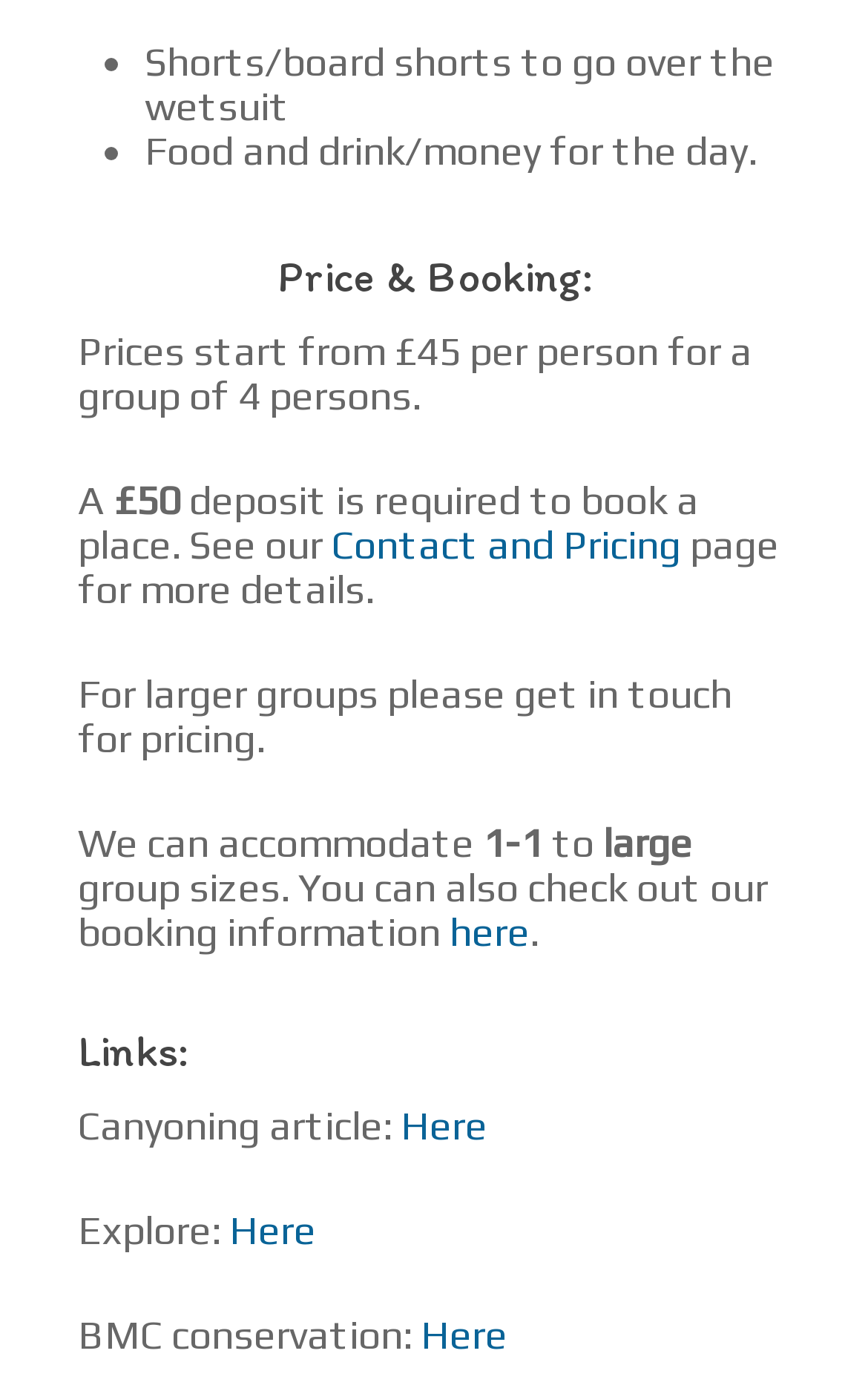Respond to the question below with a concise word or phrase:
What is the minimum group size for canyoning?

4 persons